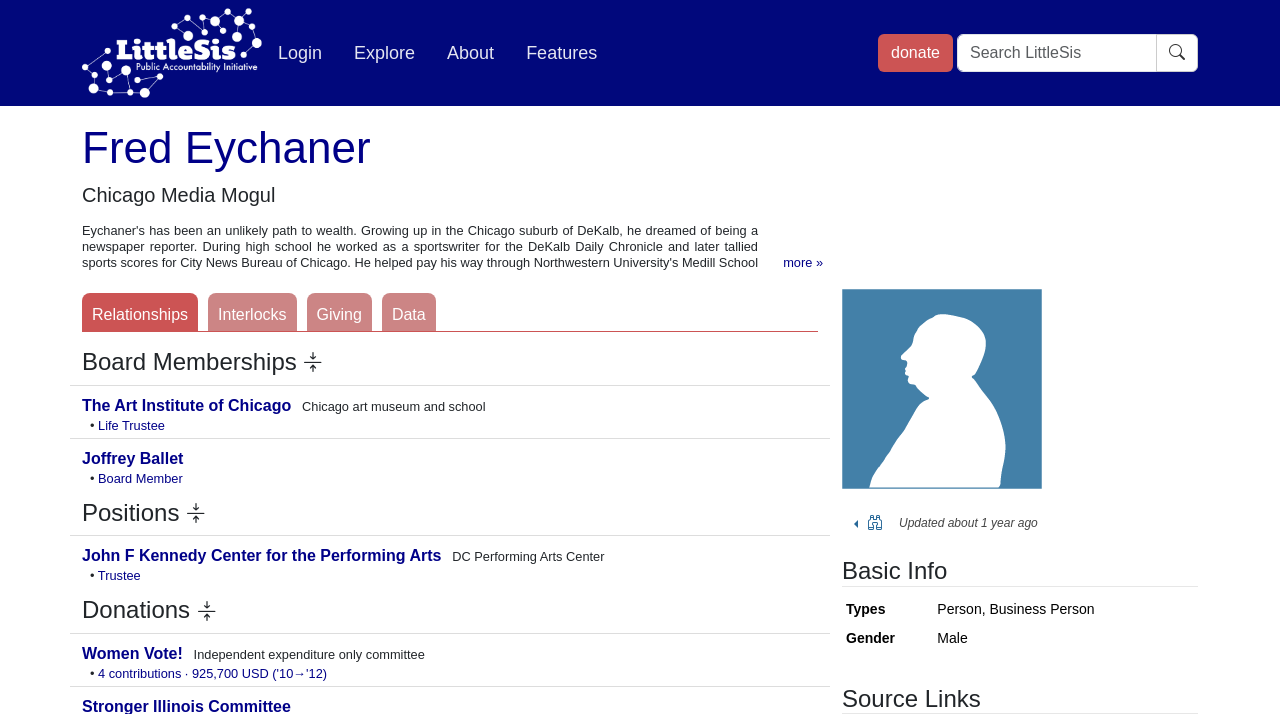What is Fred Eychaner's occupation? Based on the screenshot, please respond with a single word or phrase.

Media Mogul